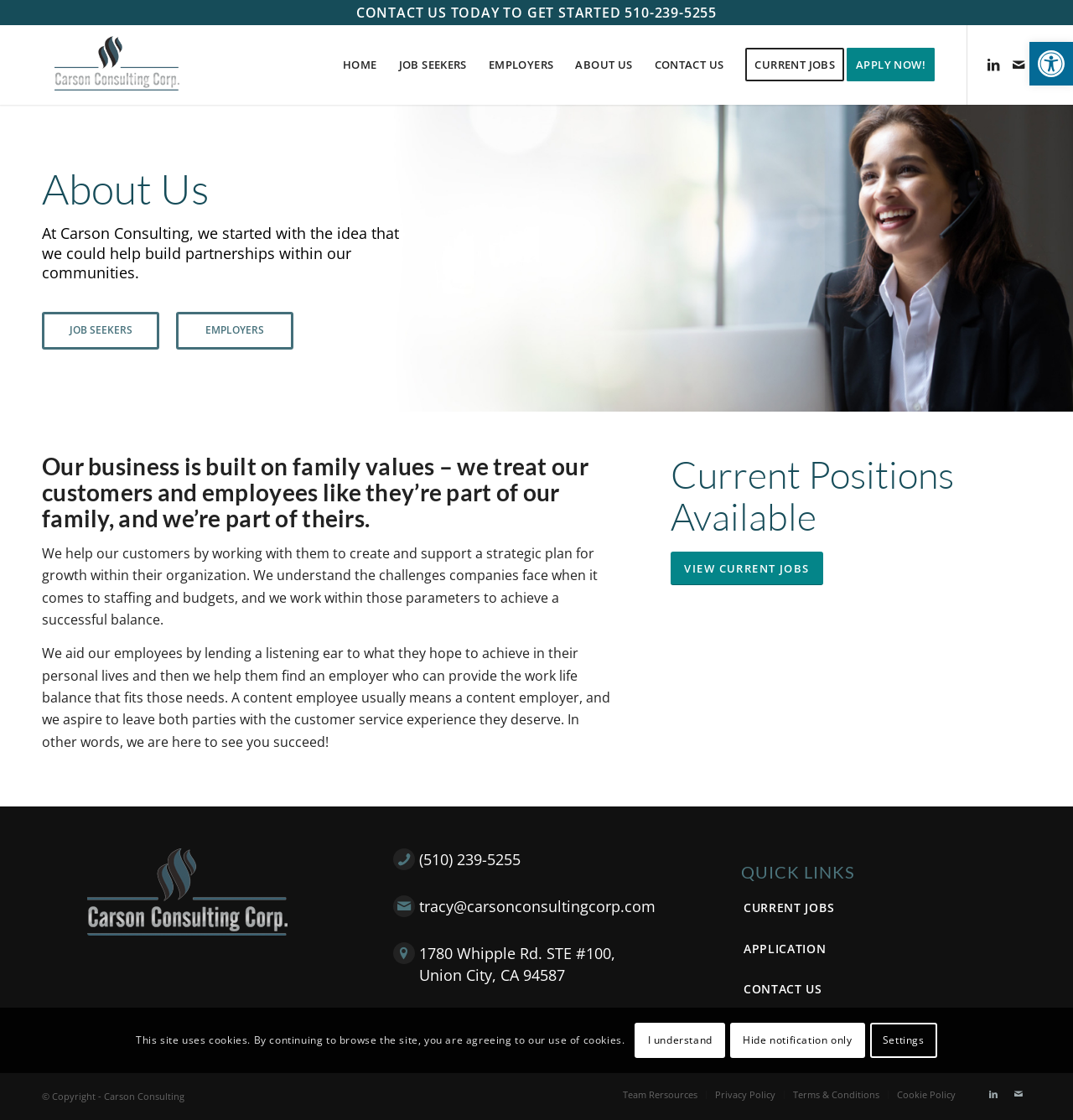Can you find the bounding box coordinates for the element that needs to be clicked to execute this instruction: "Click the 'HOME' menu item"? The coordinates should be given as four float numbers between 0 and 1, i.e., [left, top, right, bottom].

[0.309, 0.022, 0.361, 0.094]